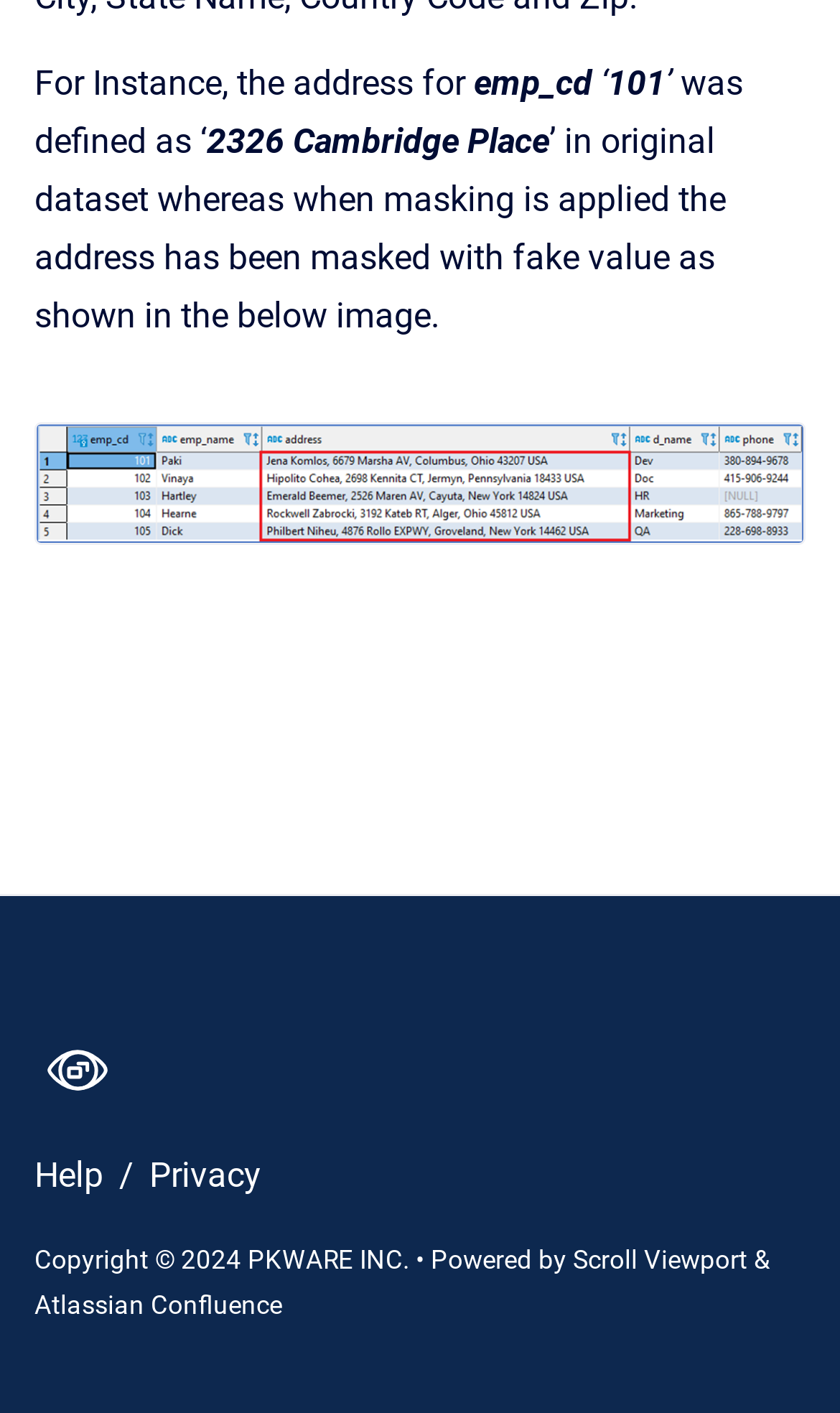Respond to the following query with just one word or a short phrase: 
What is the image description?

Opens image in full screen